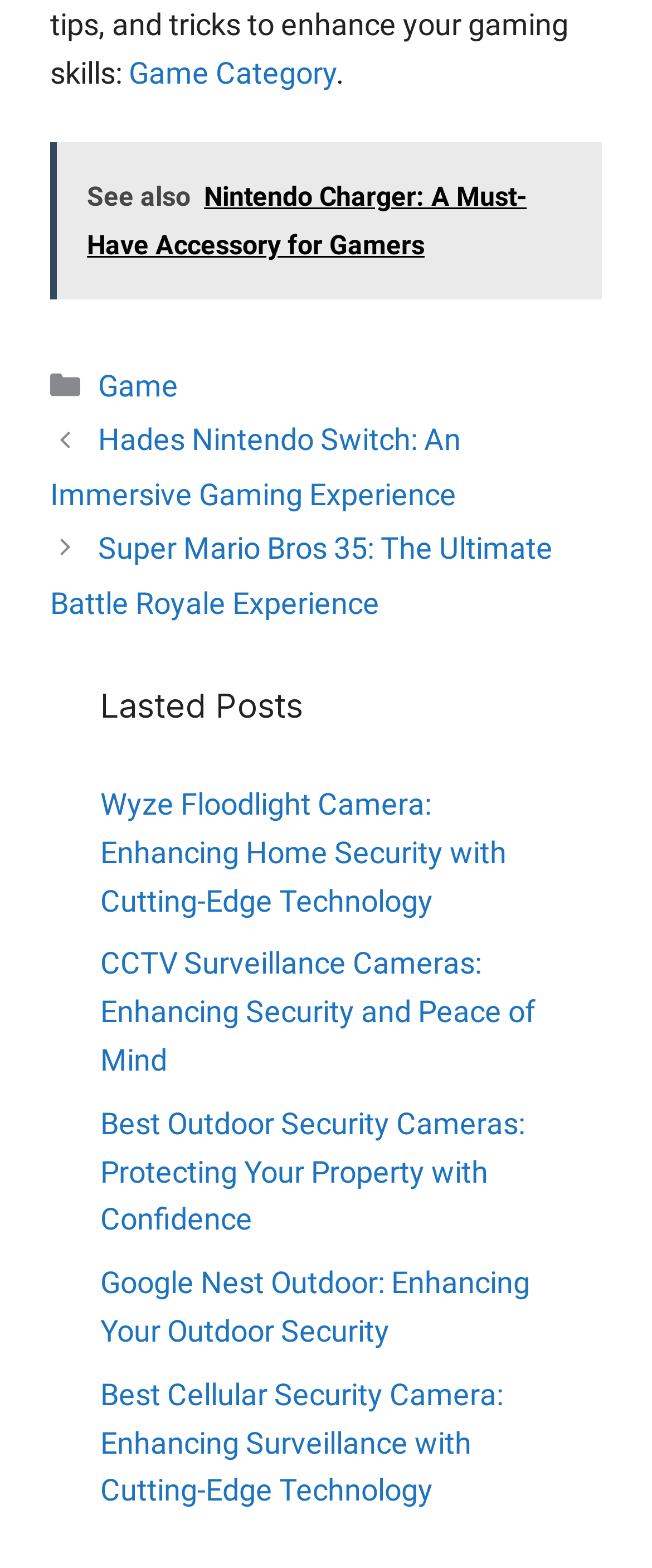Determine the bounding box coordinates of the UI element described by: "Game Category".

[0.197, 0.035, 0.515, 0.057]